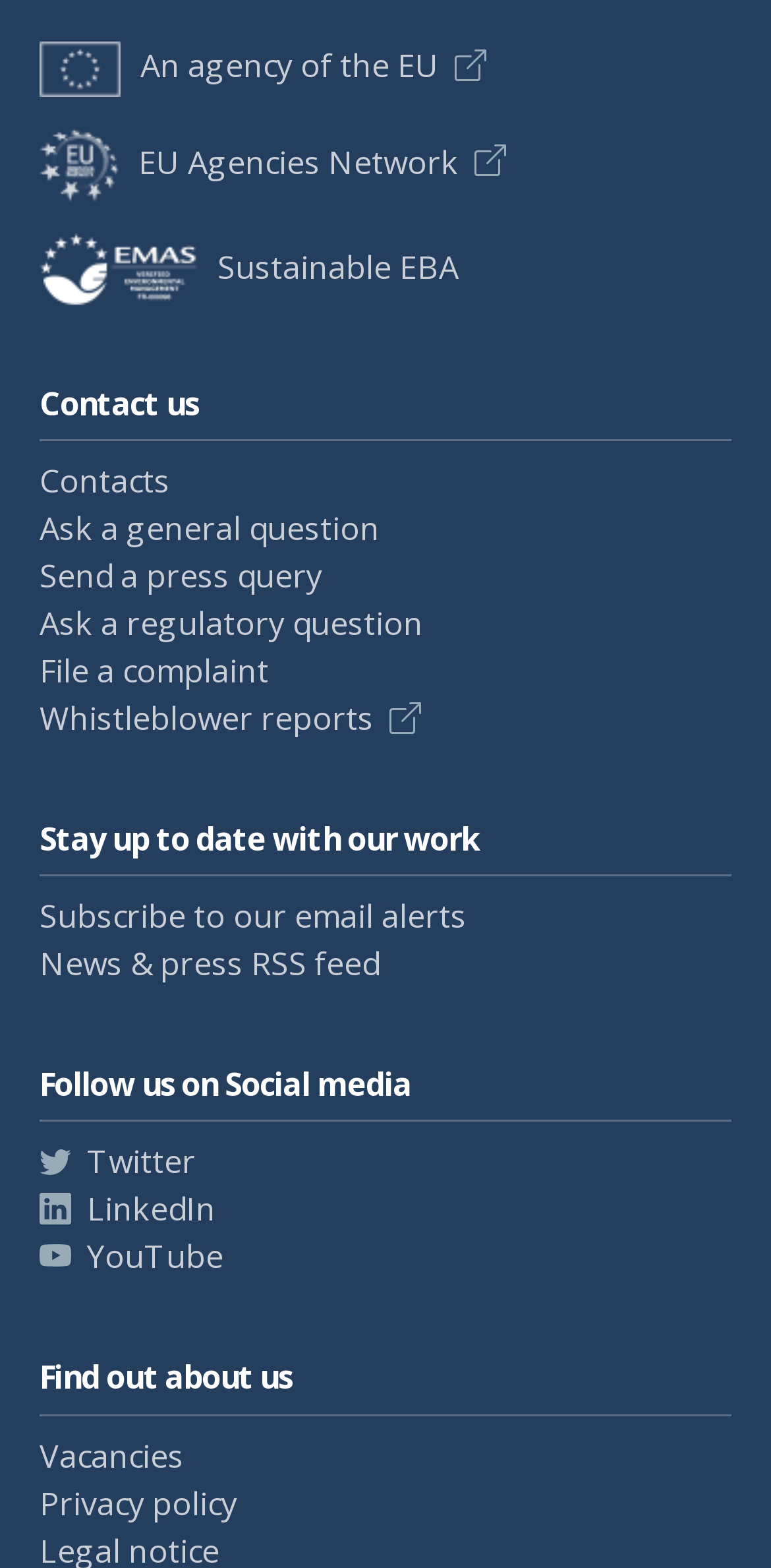Locate the bounding box coordinates of the element you need to click to accomplish the task described by this instruction: "Subscribe to our email alerts".

[0.051, 0.571, 0.605, 0.598]